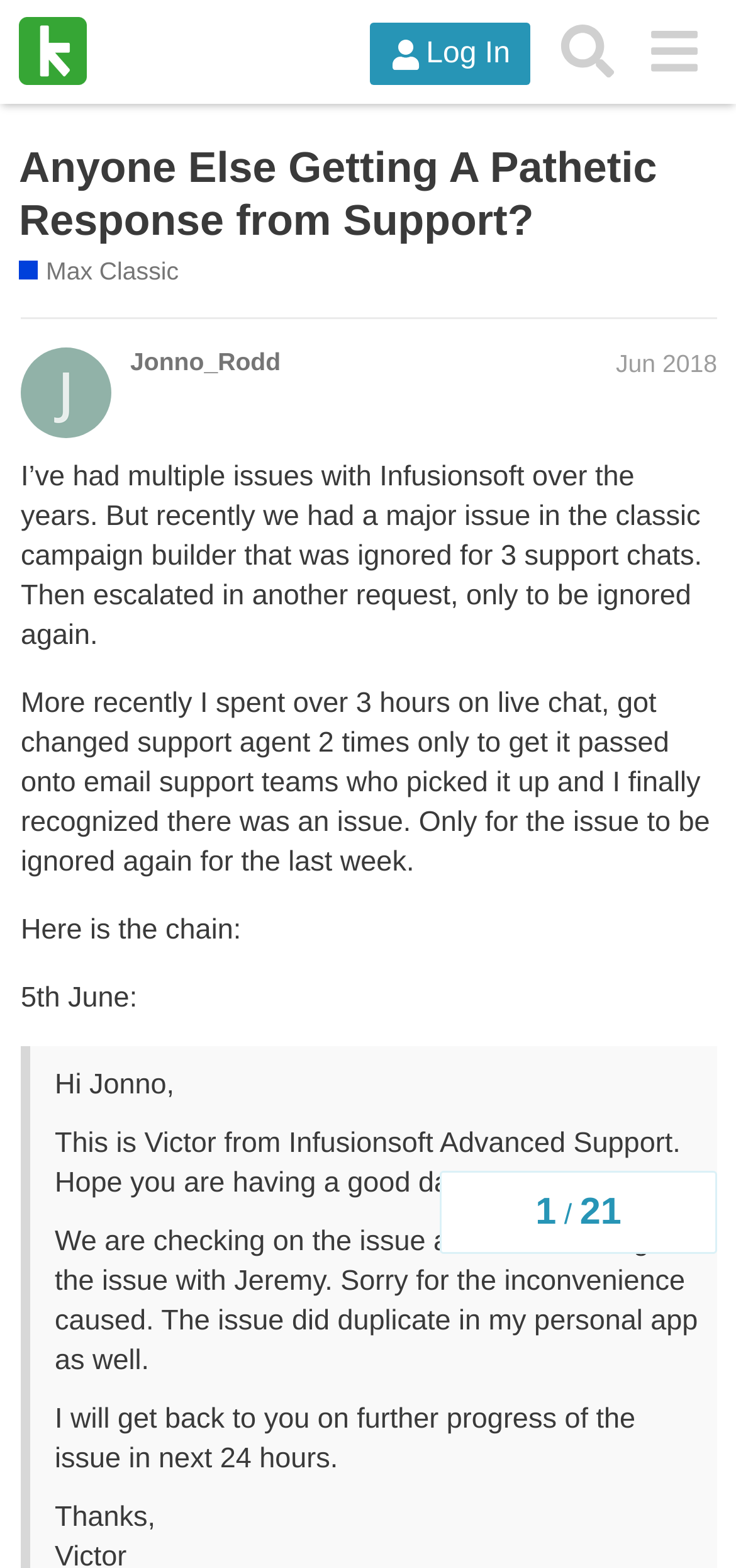Identify and generate the primary title of the webpage.

Anyone Else Getting A Pathetic Response from Support?